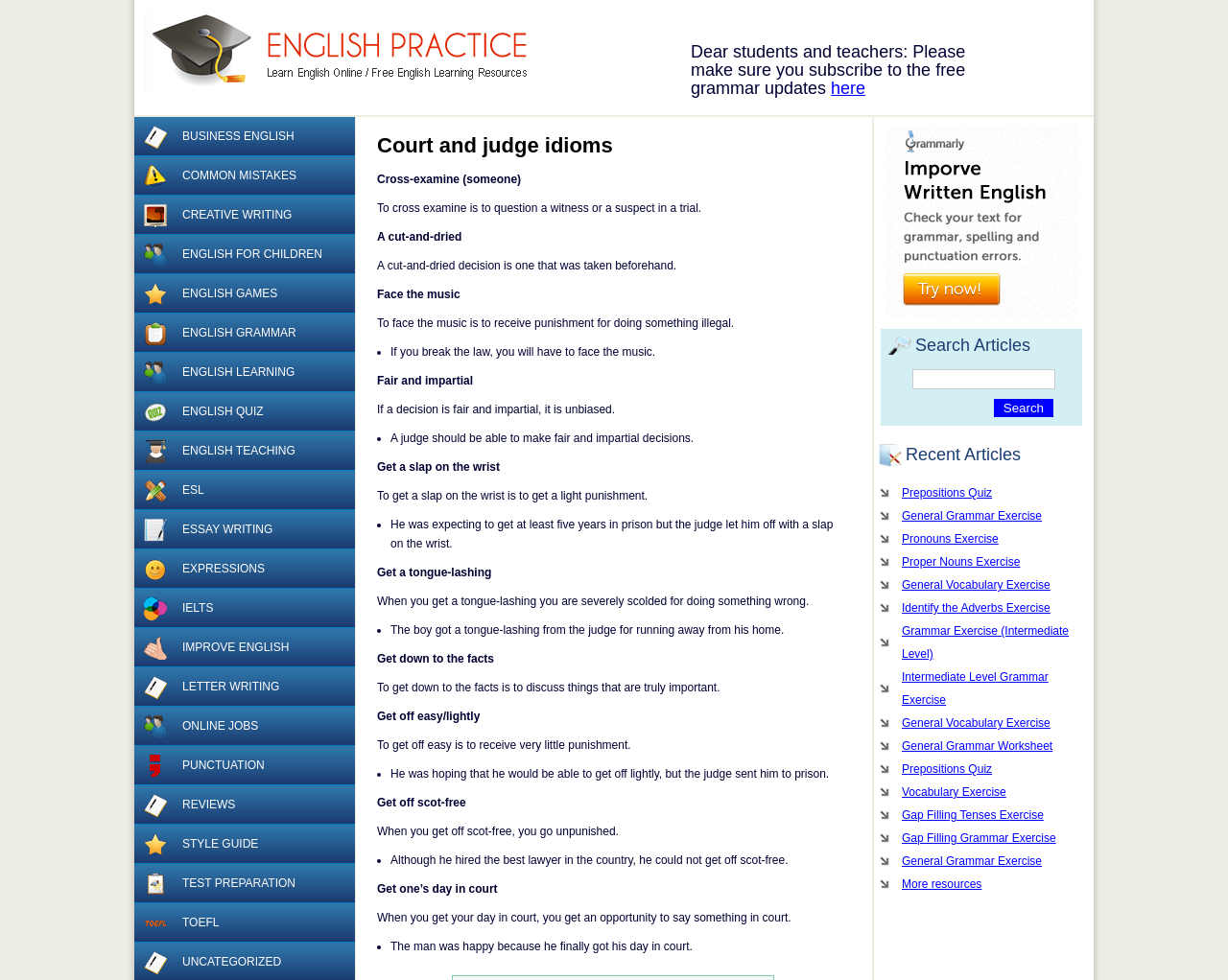What is the meaning of 'Get off scot-free'?
Please respond to the question with a detailed and informative answer.

The meaning of 'Get off scot-free' is explained in the webpage as 'When you get off scot-free, you go unpunished.' which is provided as a definition for the idiom 'Get off scot-free'.